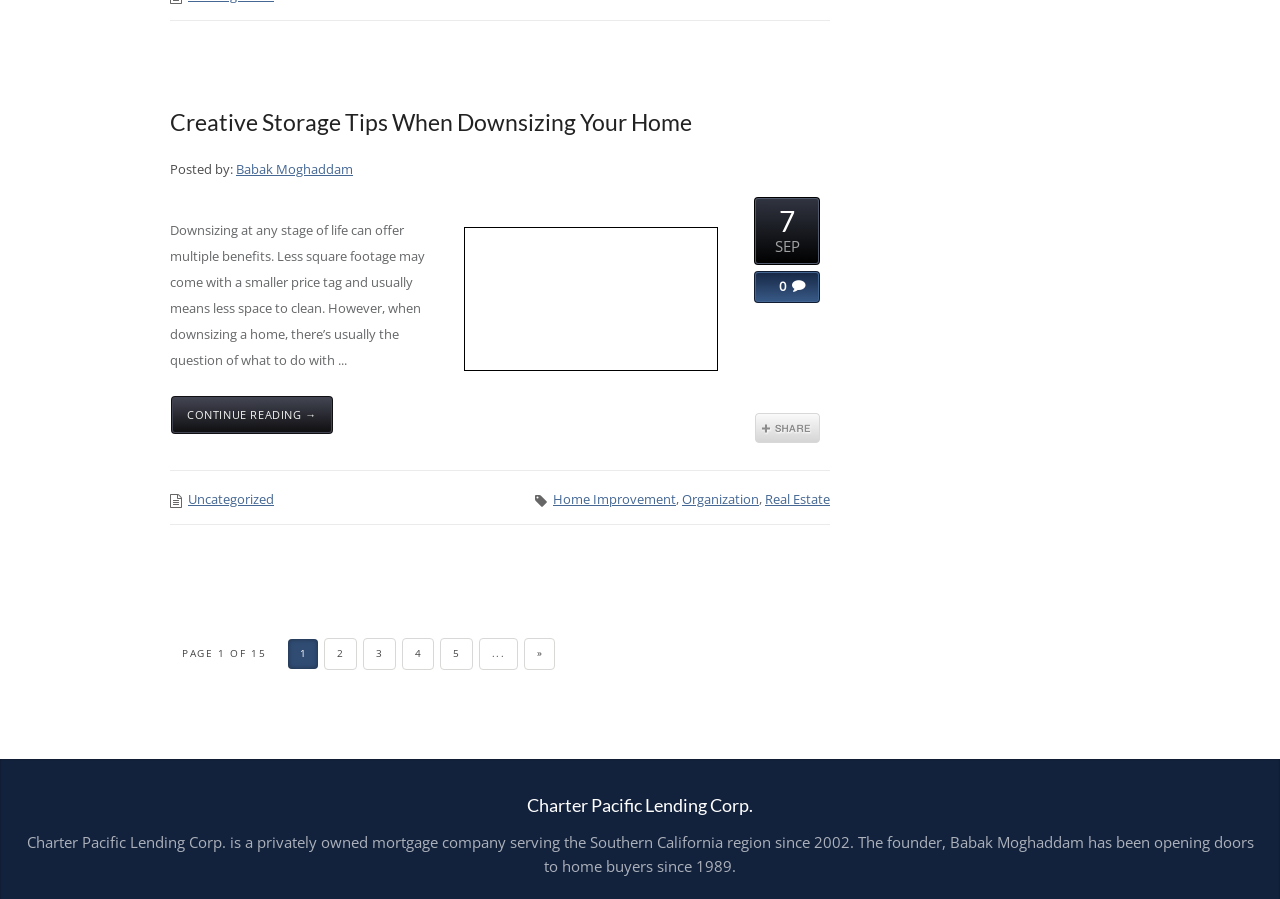Please identify the bounding box coordinates of the region to click in order to complete the task: "Share the article". The coordinates must be four float numbers between 0 and 1, specified as [left, top, right, bottom].

[0.59, 0.46, 0.641, 0.493]